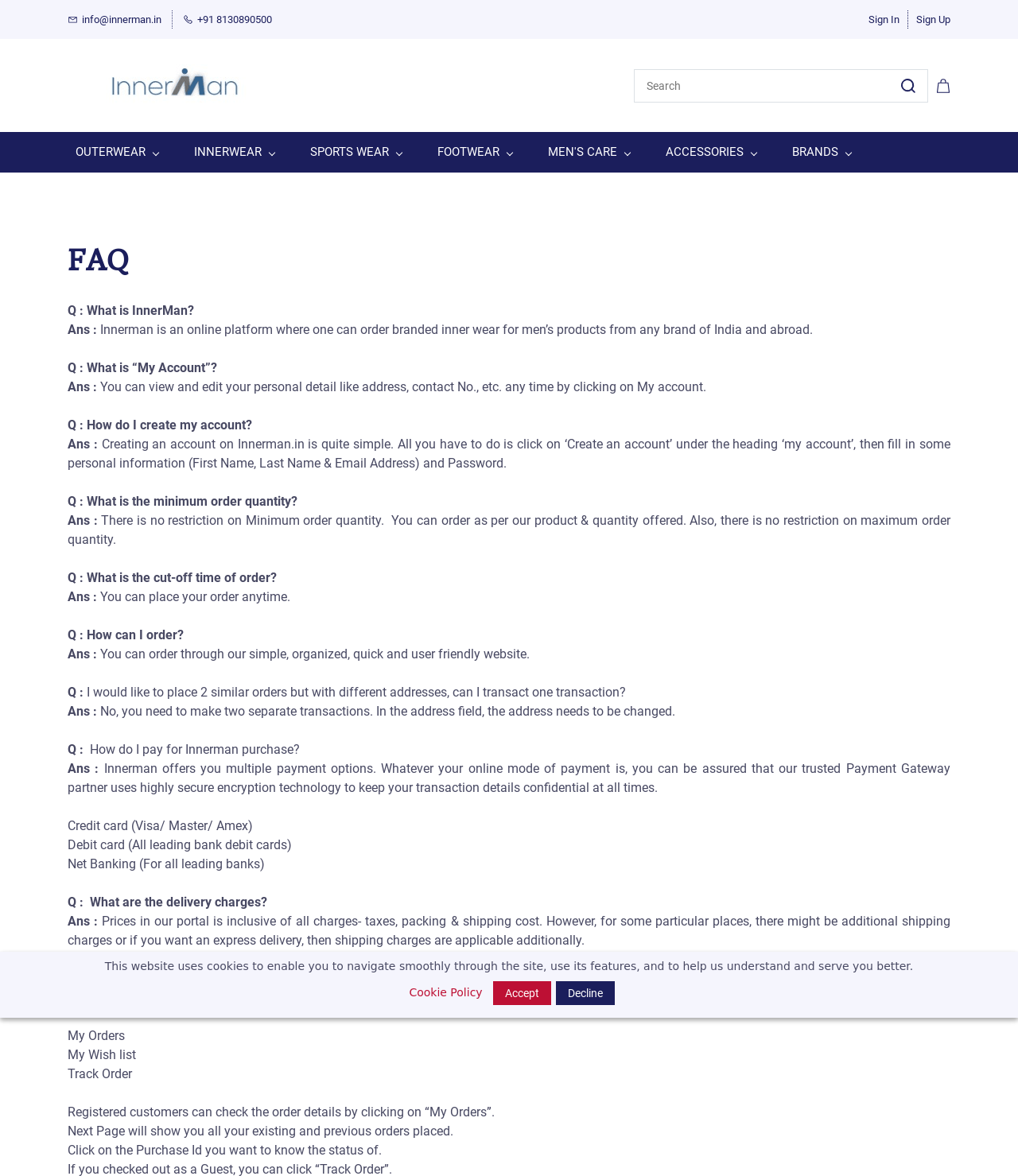How do I check the current status of my order?
Using the details from the image, give an elaborate explanation to answer the question.

To check the current status of my order, I need to float my cursor on “My Account” link on the top right hand side of any page, then select 'My Orders' and click on the Purchase Id I want to know the status of.